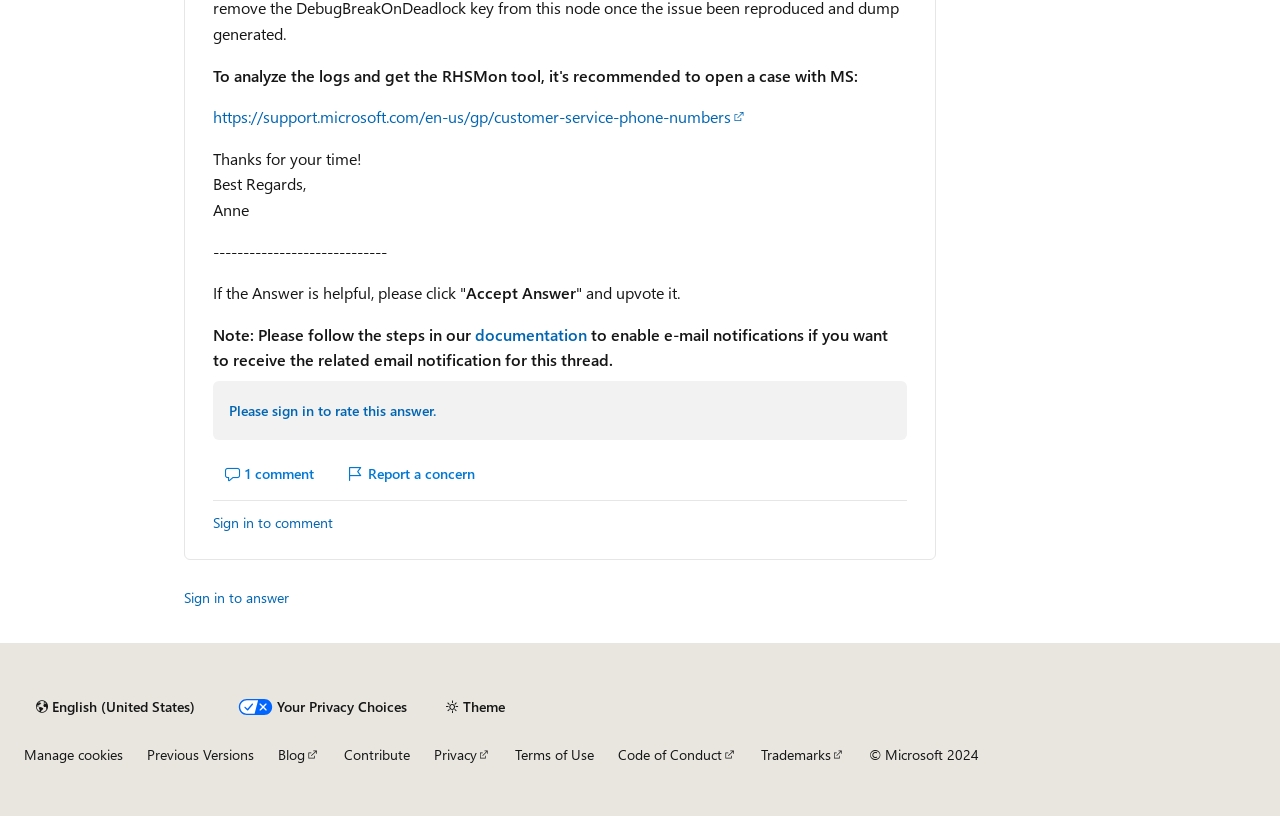What is the purpose of the 'Report a concern' button?
Look at the image and respond with a one-word or short phrase answer.

To report a concern